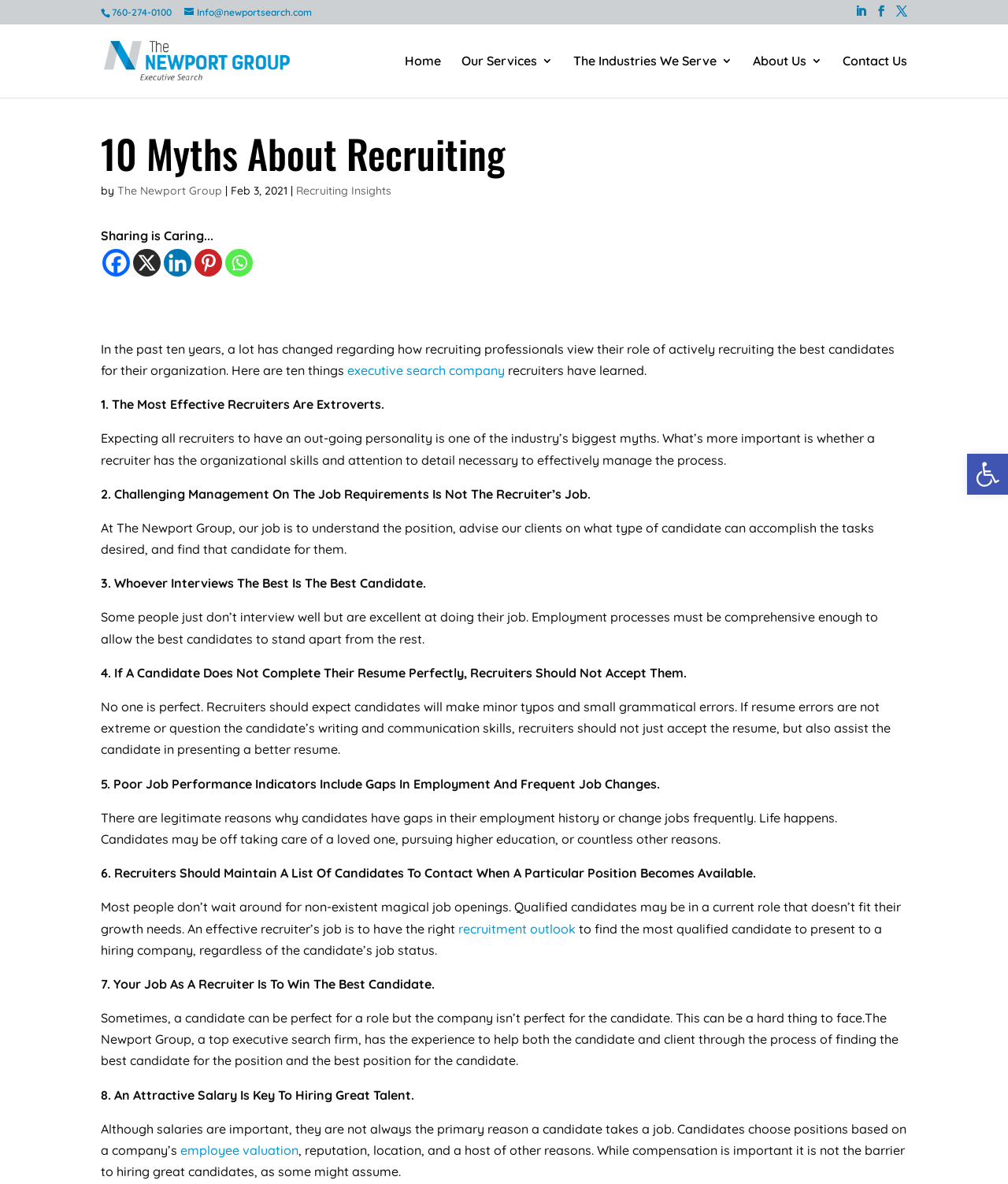Locate the coordinates of the bounding box for the clickable region that fulfills this instruction: "Contact the executive search firm via email".

[0.183, 0.005, 0.309, 0.015]